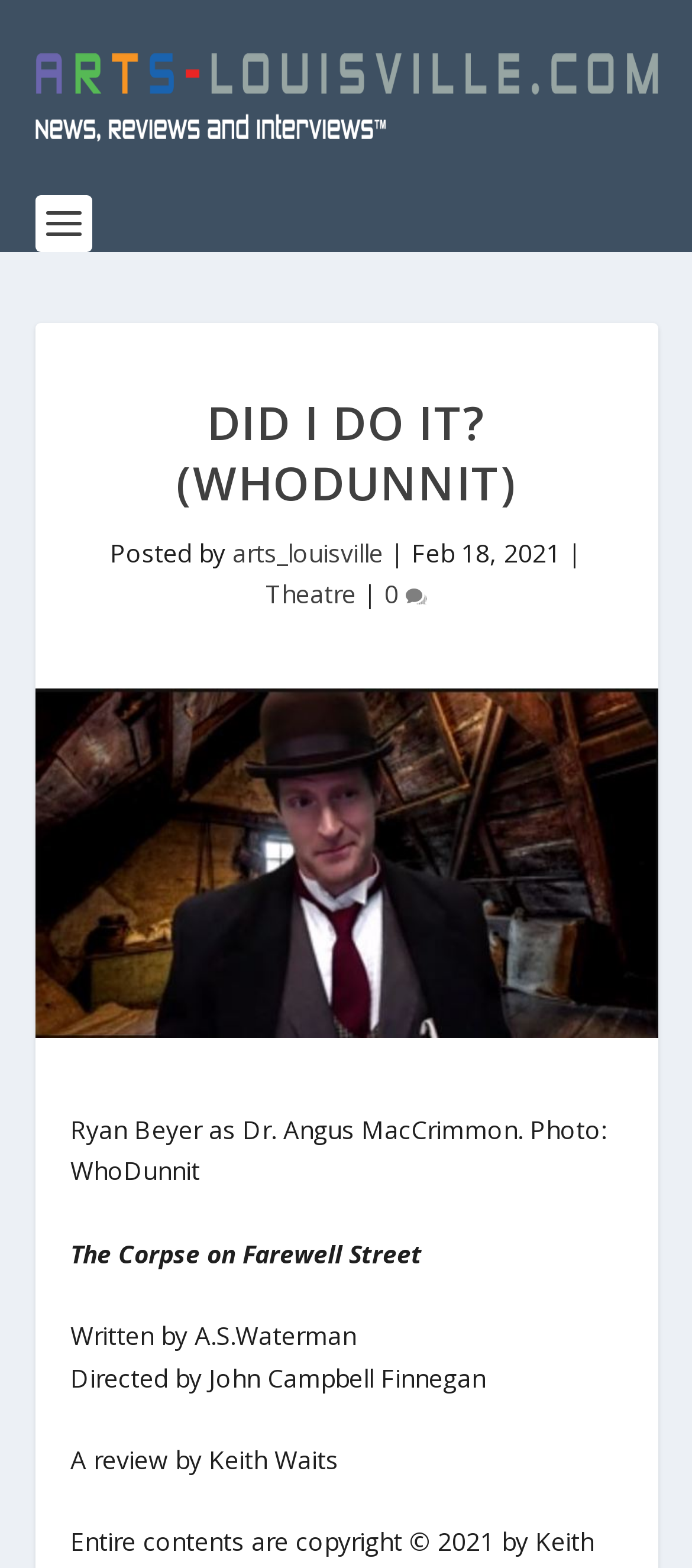Using the element description alt="Arts-Louisville Reviews", predict the bounding box coordinates for the UI element. Provide the coordinates in (top-left x, top-left y, bottom-right x, bottom-right y) format with values ranging from 0 to 1.

[0.05, 0.034, 0.95, 0.091]